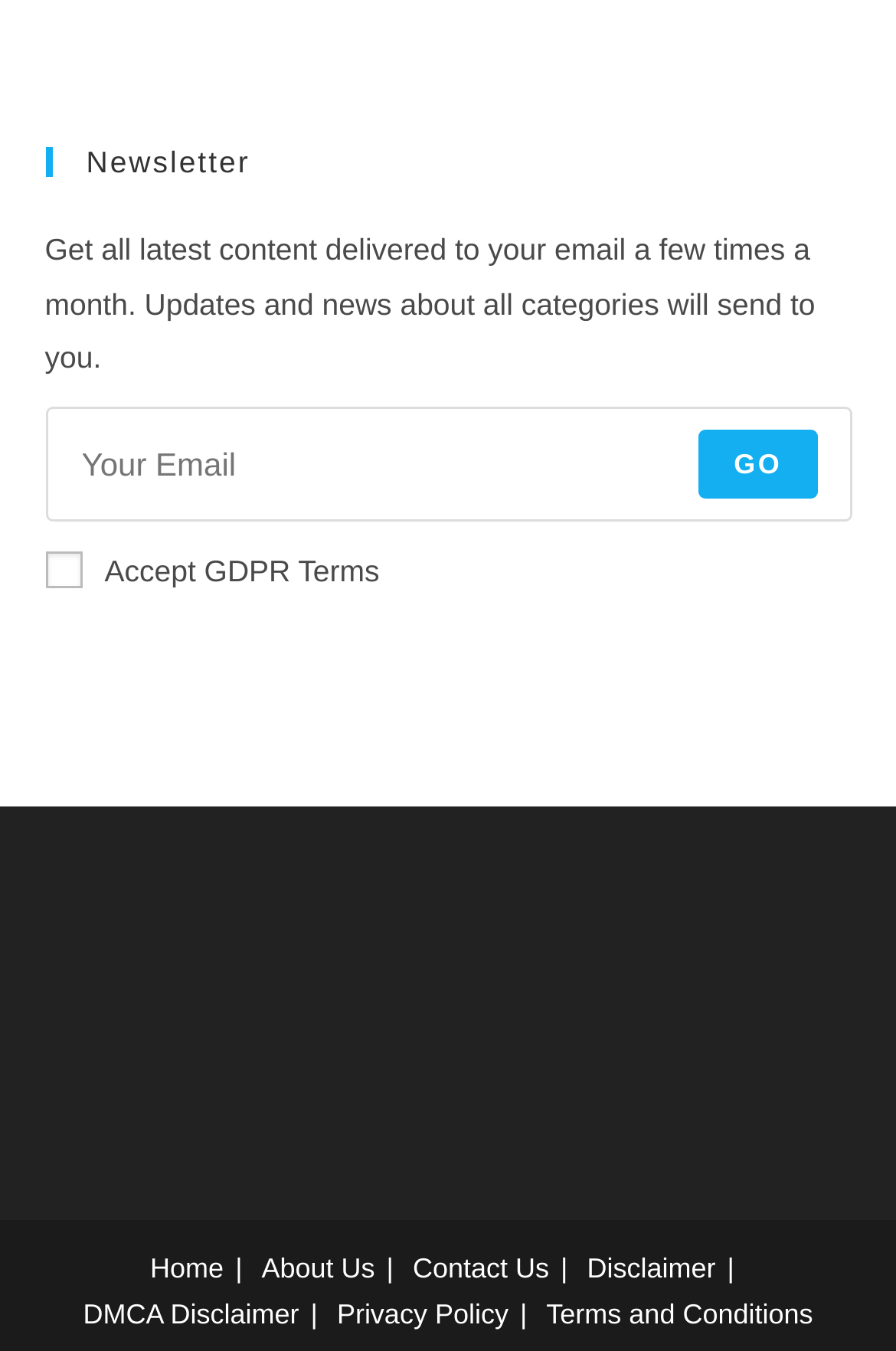Kindly provide the bounding box coordinates of the section you need to click on to fulfill the given instruction: "View Disclaimer".

[0.655, 0.926, 0.799, 0.95]